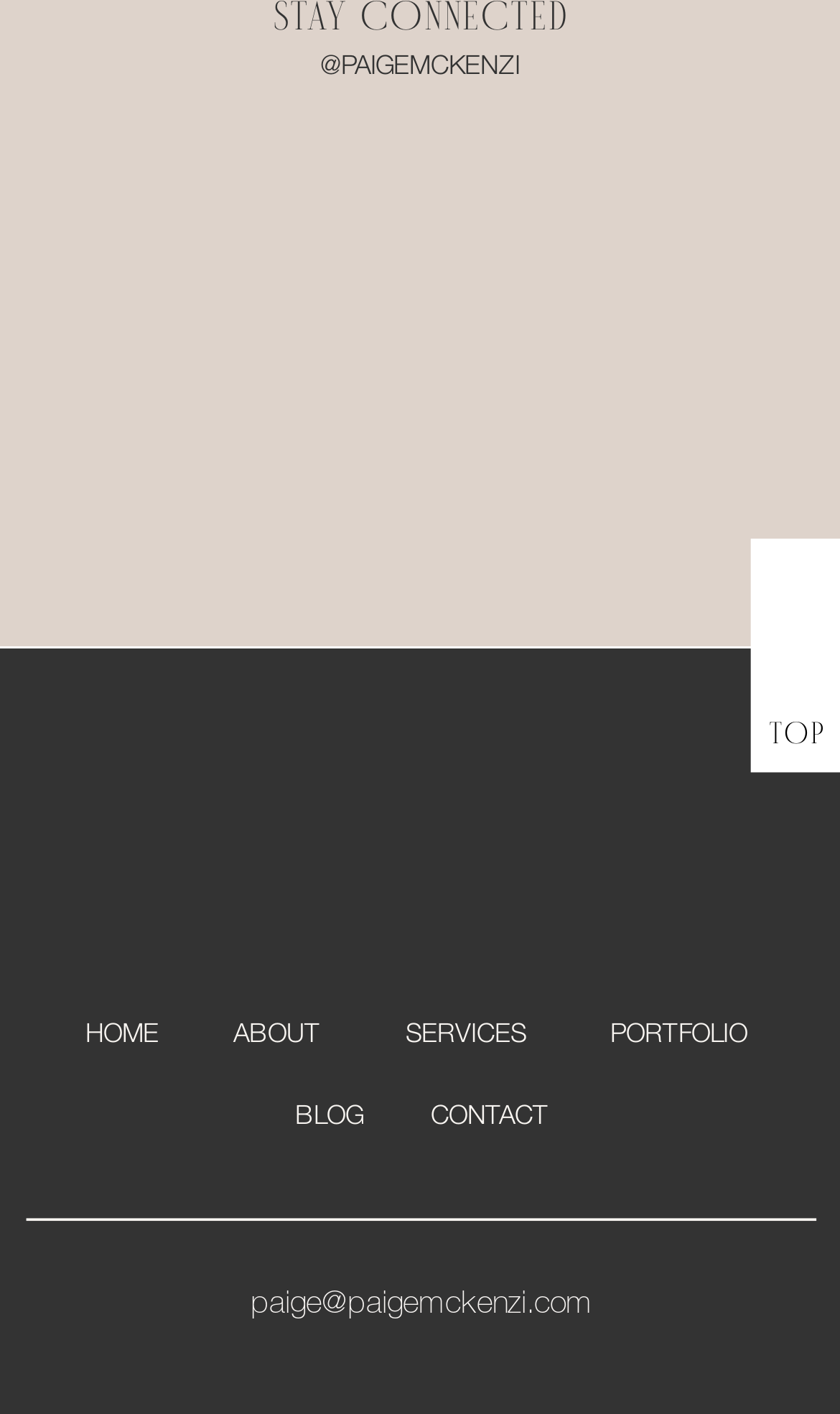Find the bounding box coordinates of the clickable area required to complete the following action: "view portfolio".

[0.709, 0.714, 0.906, 0.745]